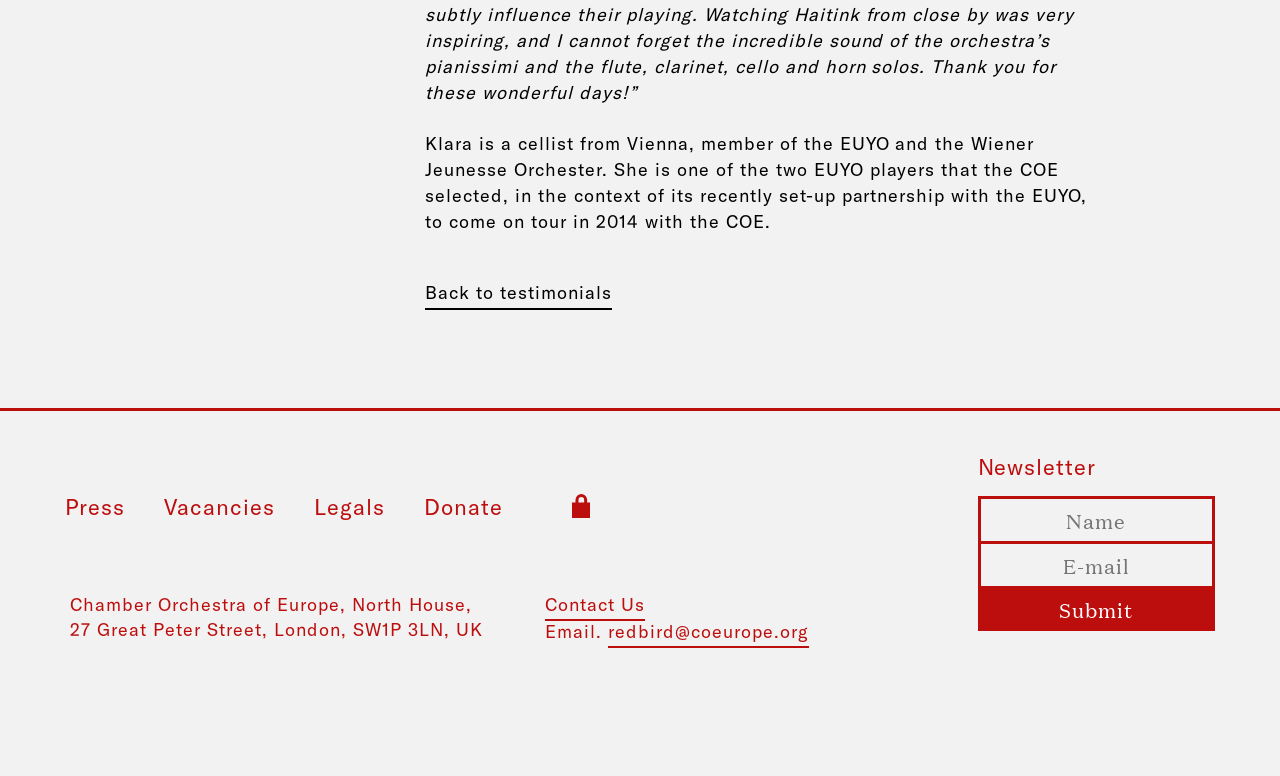From the element description: "redbird@coeurope.org", extract the bounding box coordinates of the UI element. The coordinates should be expressed as four float numbers between 0 and 1, in the order [left, top, right, bottom].

[0.475, 0.798, 0.632, 0.833]